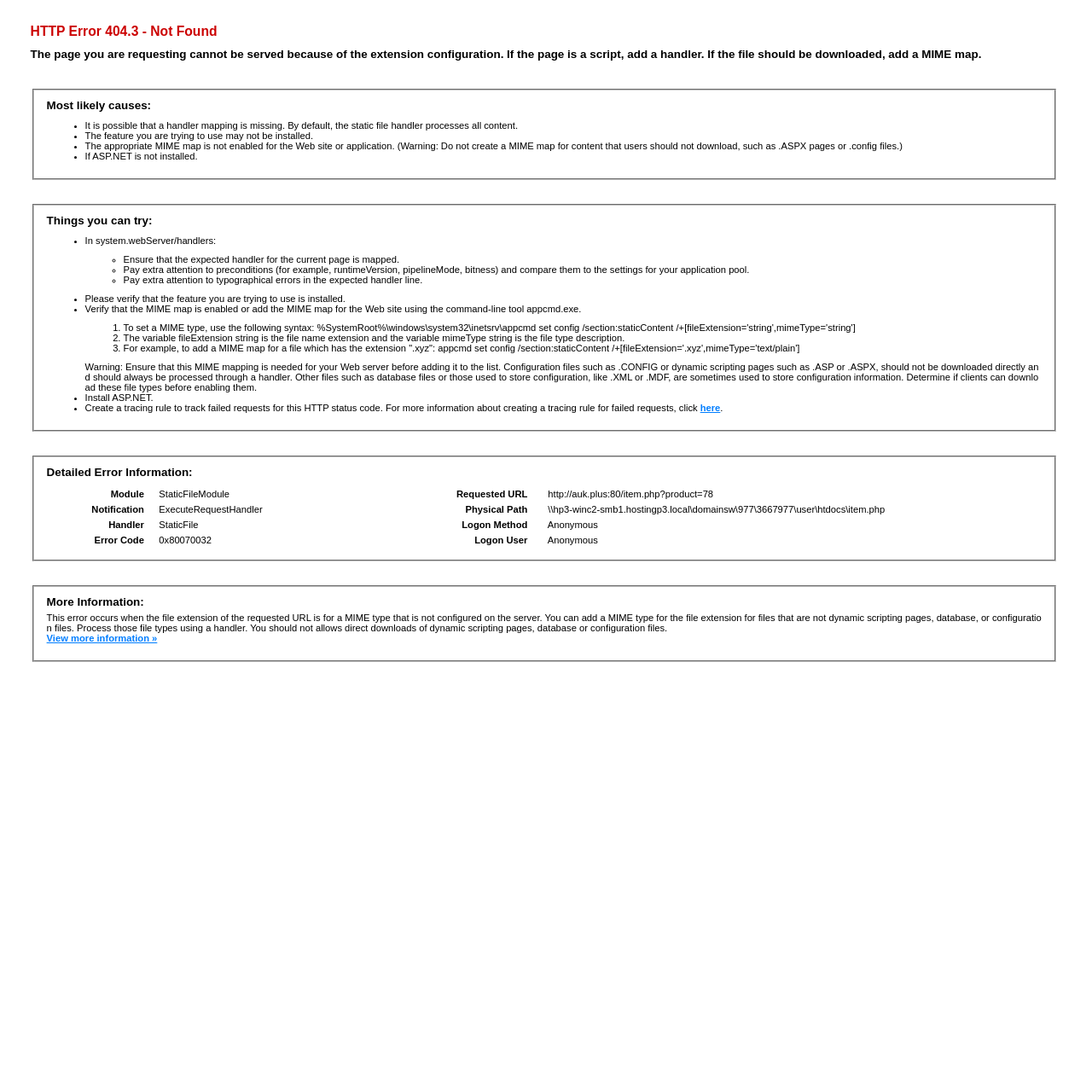What is the physical path of the requested file?
Give a detailed response to the question by analyzing the screenshot.

The physical path of the requested file is \\hp3-winc2-smb1.hostingp3.local\domainsw\977\3667977\user\htdocs\item.php, which is mentioned in the table under the heading 'Detailed Error Information:'.